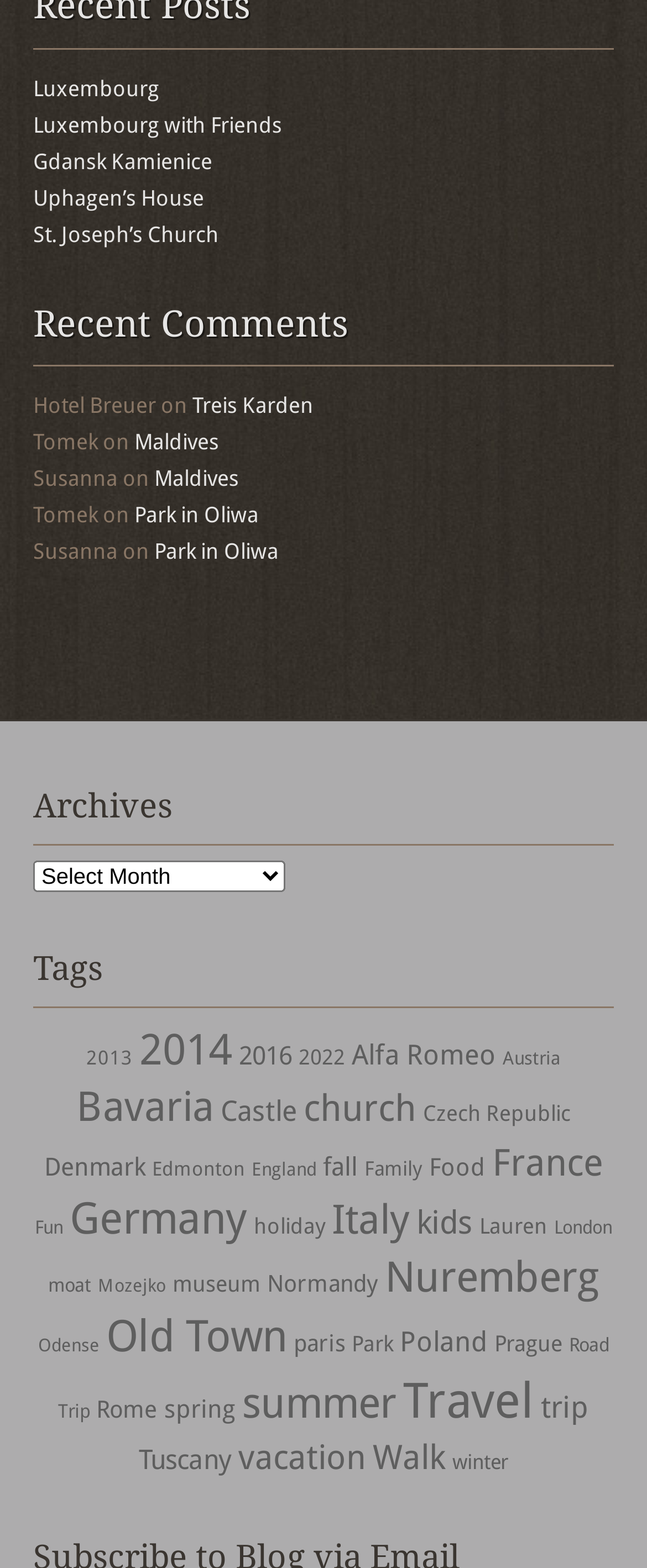Give a one-word or one-phrase response to the question:
What is the name of the church mentioned?

St. Joseph’s Church